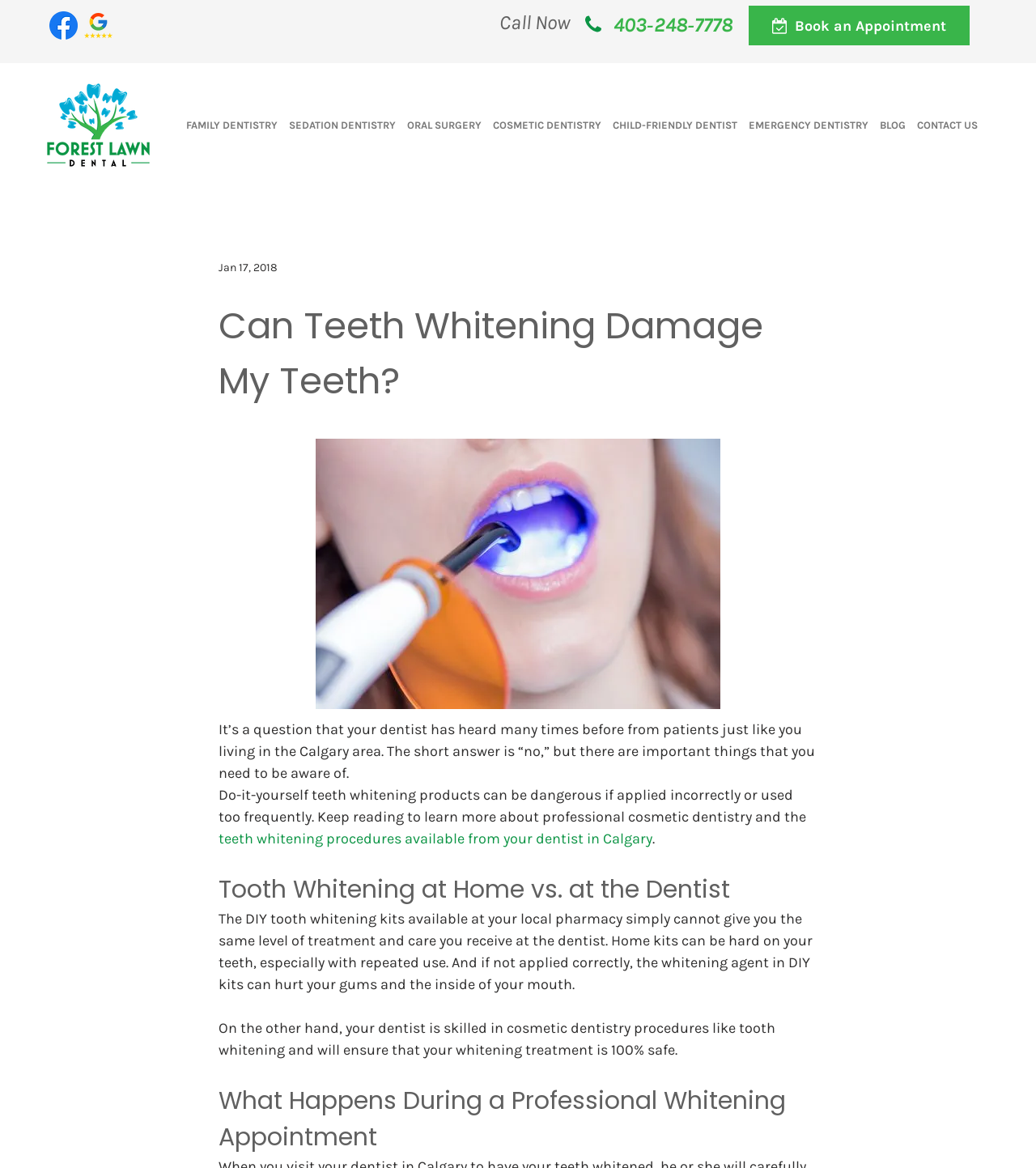Locate the bounding box coordinates of the element you need to click to accomplish the task described by this instruction: "Click the Facebook link".

[0.048, 0.01, 0.075, 0.034]